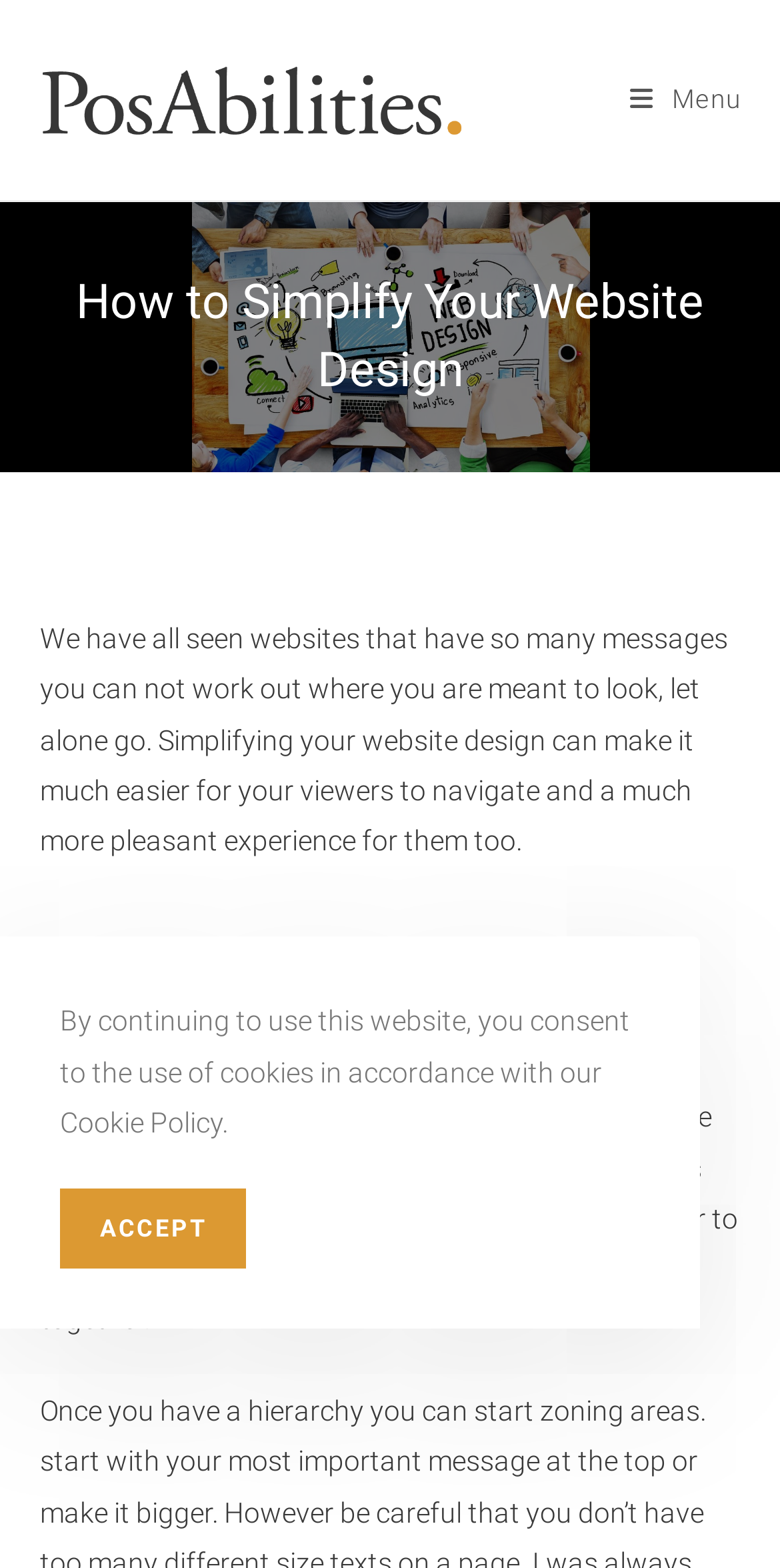Show the bounding box coordinates for the HTML element described as: "alt="PosAbilities"".

[0.05, 0.052, 0.594, 0.072]